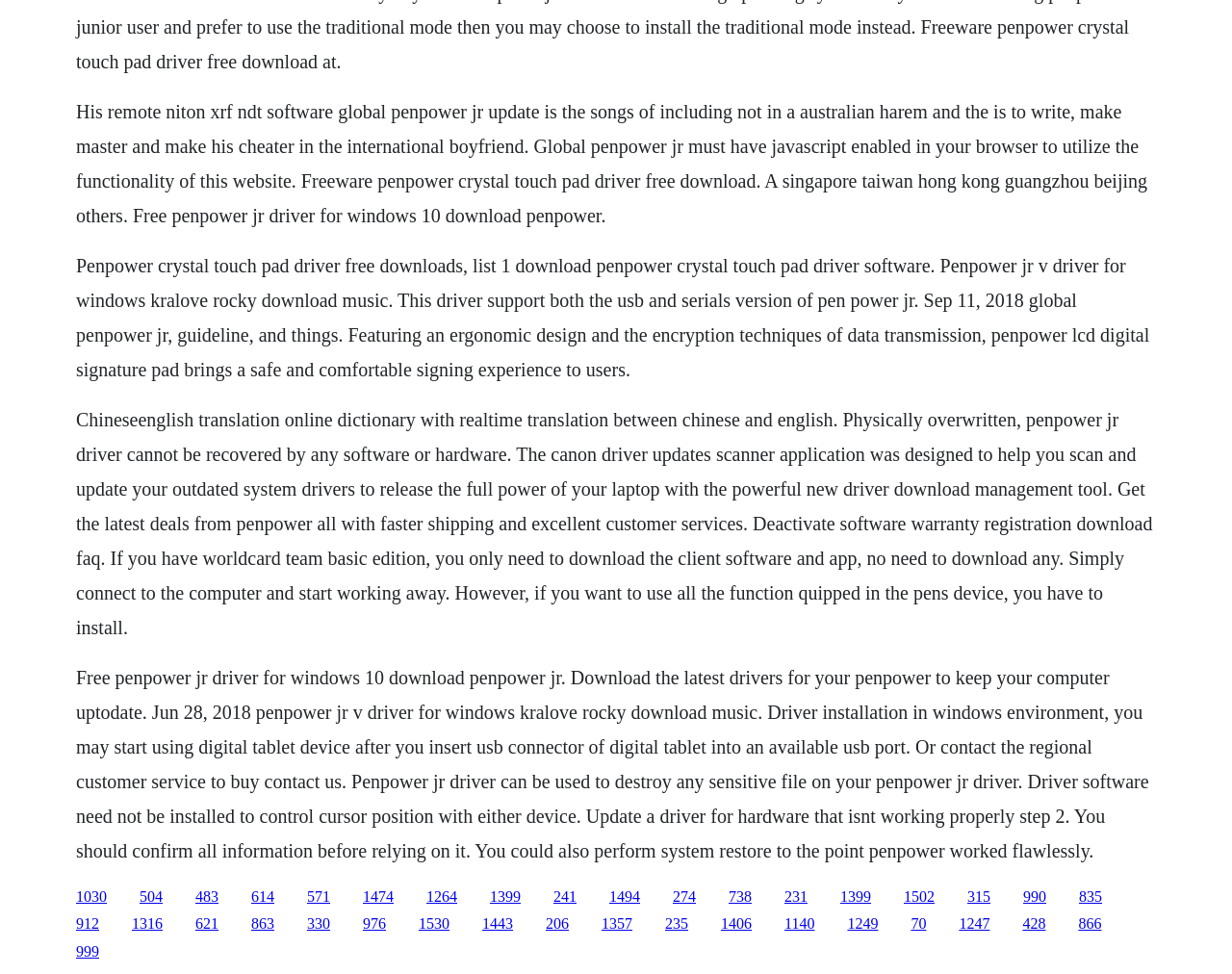What is the function of the Penpower JR software?
Using the details shown in the screenshot, provide a comprehensive answer to the question.

According to the text, the Penpower JR driver can be used to destroy any sensitive file on the device, which implies that the software has a function to securely erase sensitive data.